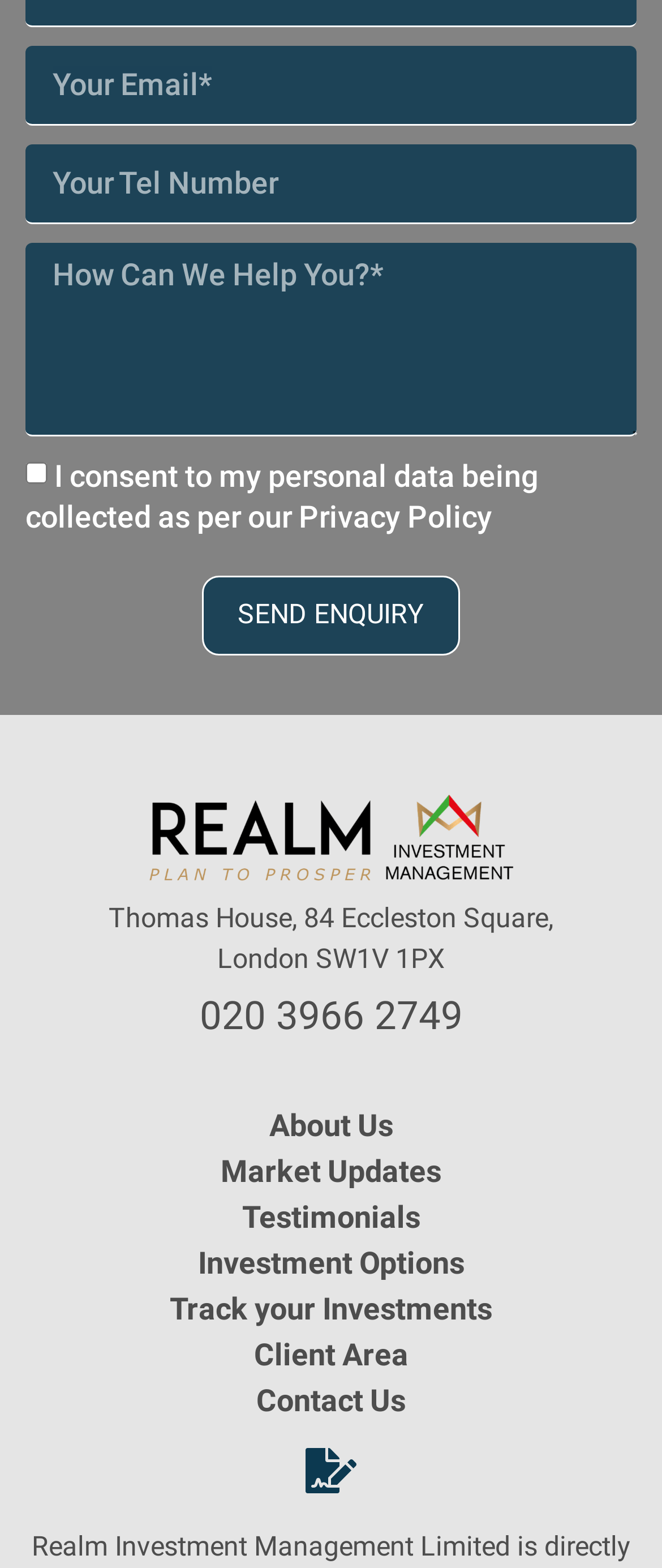Identify the bounding box for the UI element specified in this description: "Testimonials". The coordinates must be four float numbers between 0 and 1, formatted as [left, top, right, bottom].

[0.304, 0.753, 0.696, 0.799]